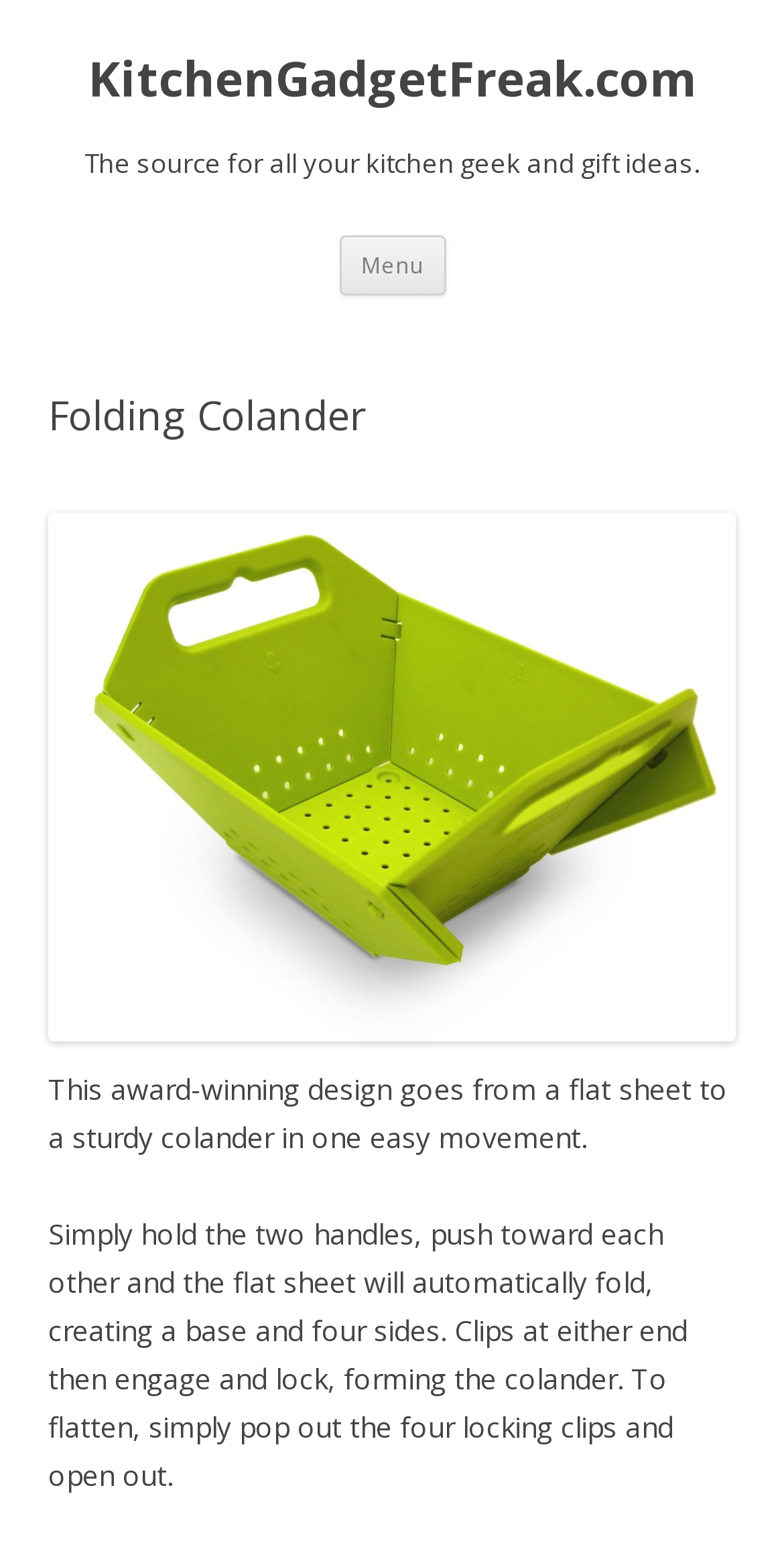Detail the various sections and features of the webpage.

The webpage is about a product called the Folding Colander, which is an award-winning design that can transform from a flat sheet to a sturdy colander in one easy movement. 

At the top of the page, there is a heading that reads "KitchenGadgetFreak.com" and a link with the same text. Below this, there is a secondary heading that describes the website as "The source for all your kitchen geek and gift ideas." 

To the right of these headings, there is a button labeled "Menu" and a link that says "Skip to content". 

Below these elements, there is a header section that contains a heading with the product name "Folding Colander" and an image of the product. The image takes up most of the width of the page and is positioned in the middle. 

Underneath the image, there are two blocks of text that describe the product's features and functionality. The first block of text explains how the product can be transformed from a flat sheet to a sturdy colander in one easy movement. The second block of text provides more details on how to use the product, including how to fold and flatten it.